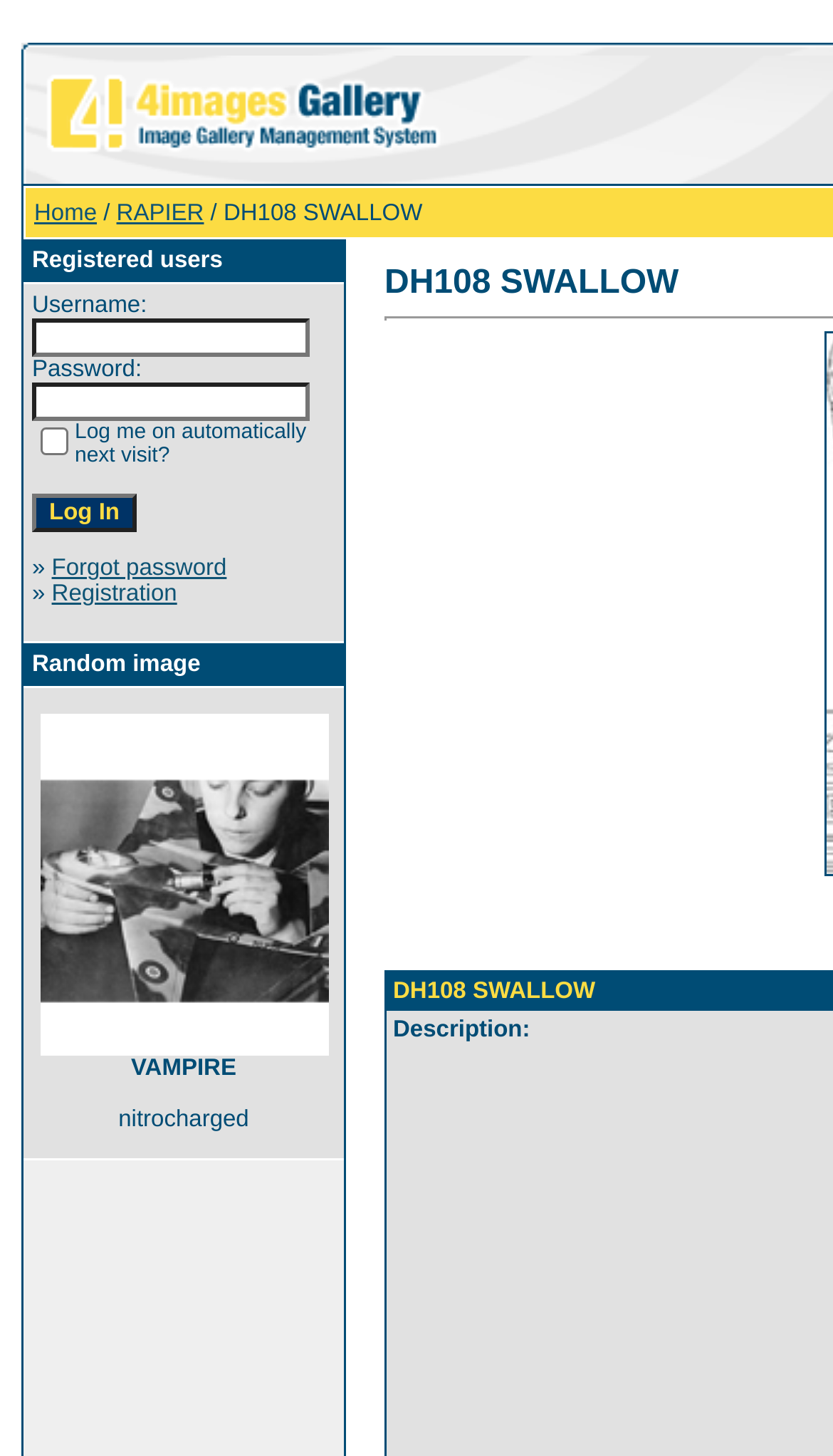Locate the bounding box of the UI element described in the following text: "name="submit" value="Post Comment »"".

None